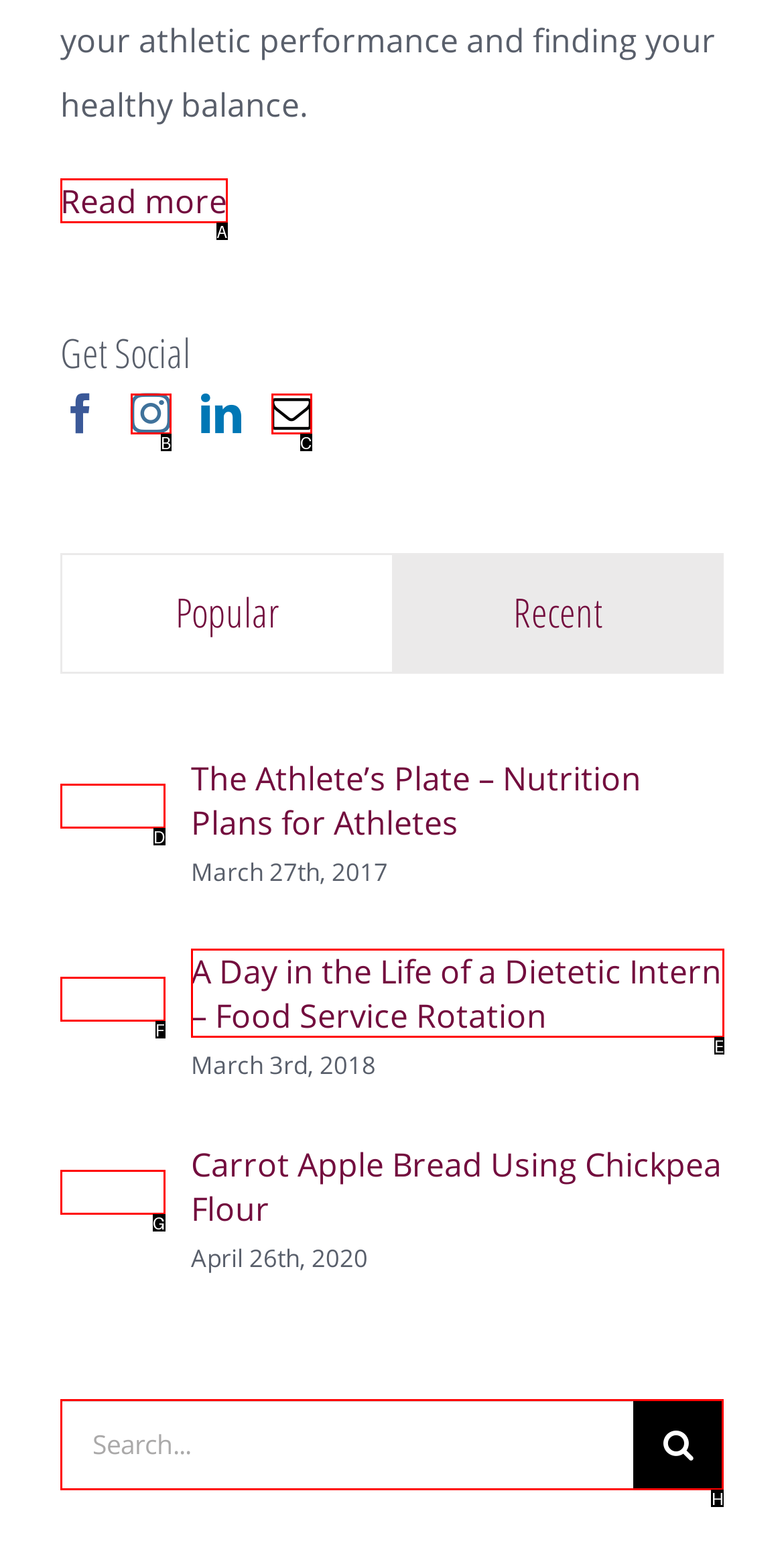Determine which element should be clicked for this task: Search for something
Answer with the letter of the selected option.

H